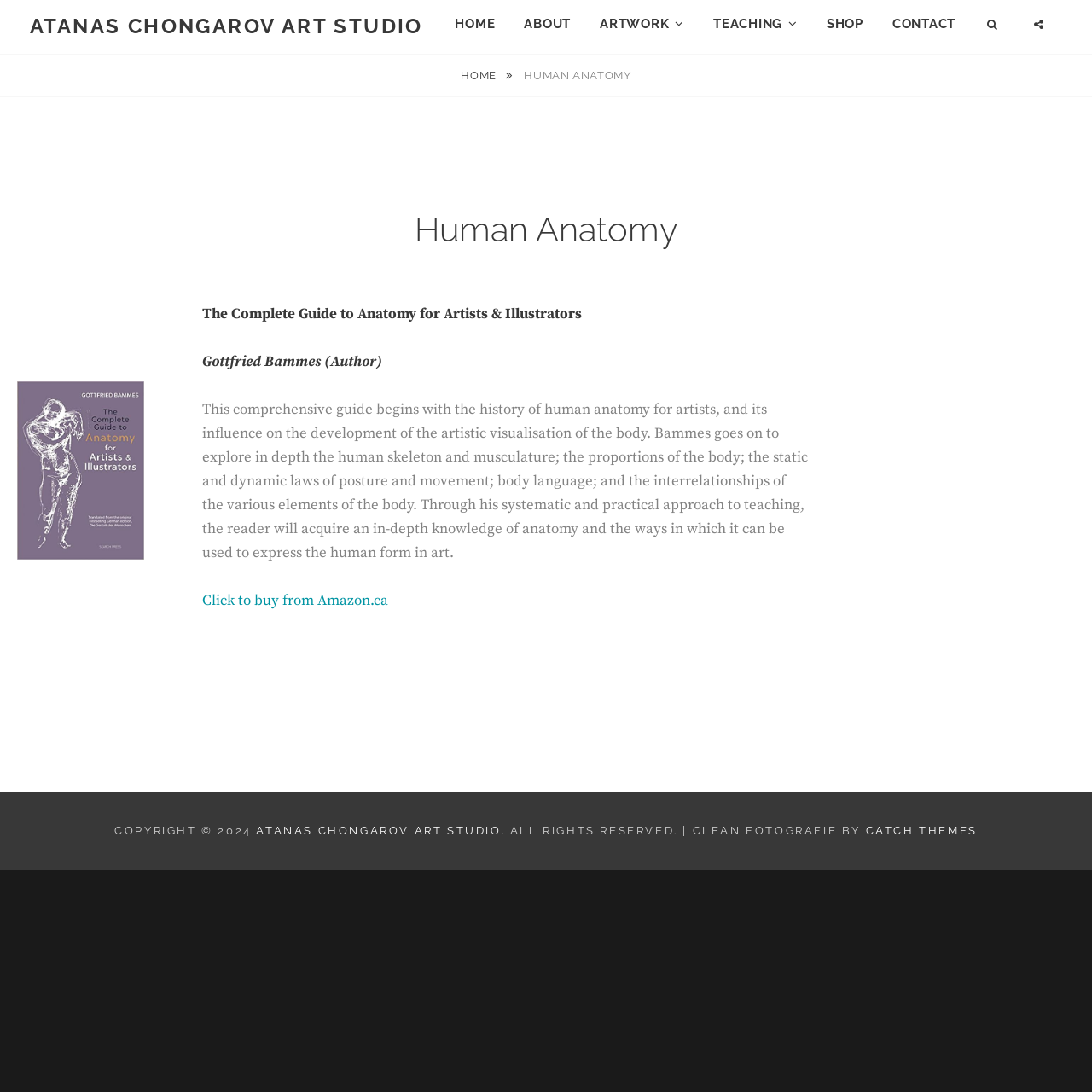Give a detailed overview of the webpage's appearance and contents.

The webpage is about Human Anatomy, specifically focused on art and illustration. At the top left, there is a link to "ATANAS CHONGAROV ART STUDIO". Next to it, a primary navigation menu is located, containing links to "HOME", "ABOUT", "ARTWORK", "TEACHING", "SHOP", and "CONTACT". 

On the top right, there is a social links menu with a search button and a social menu button. Below the primary navigation menu, there is a large link to "HOME" with an icon. 

The main content of the webpage is divided into two sections. The first section has a heading "Human Anatomy" and a figure, likely an image related to human anatomy. The second section contains a description of a book, "The Complete Guide to Anatomy for Artists & Illustrators" by Gottfried Bammes, including a brief summary of the book's content. There is also a link to buy the book from Amazon.

At the bottom of the webpage, there is a copyright section with the copyright information, a link to "ATANAS CHONGAROV ART STUDIO", and a credit to "CLEAN FOTOGRAFIE BY CATCH THEMES".